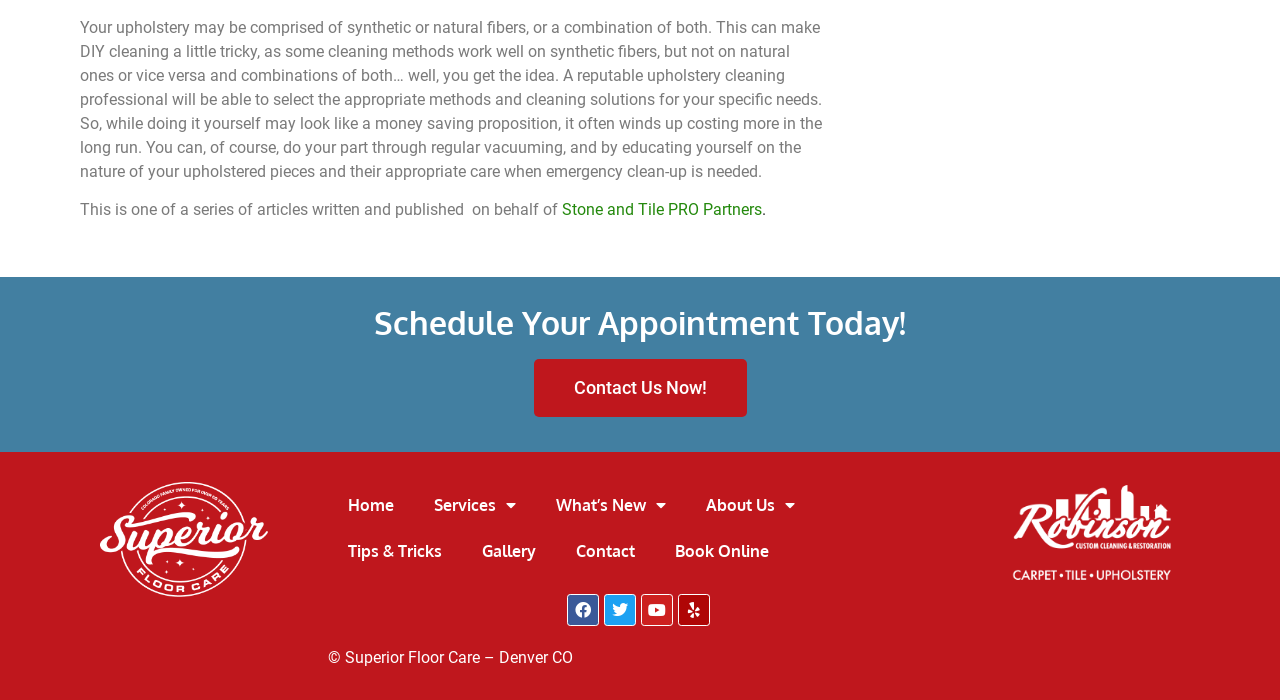Find the bounding box coordinates of the area that needs to be clicked in order to achieve the following instruction: "Contact us". The coordinates should be specified as four float numbers between 0 and 1, i.e., [left, top, right, bottom].

[0.417, 0.513, 0.583, 0.595]